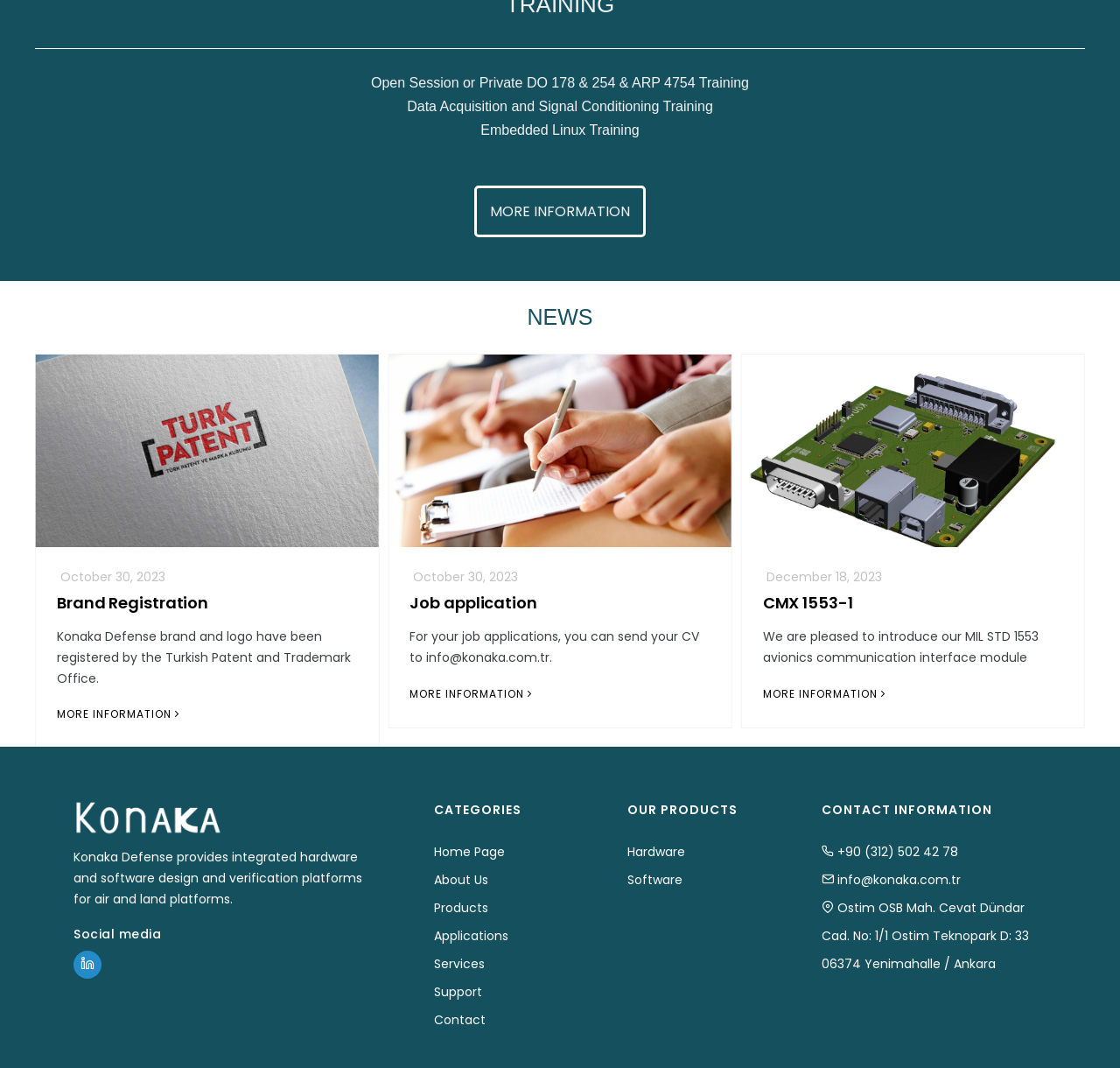Please find the bounding box coordinates of the clickable region needed to complete the following instruction: "Click on 'Job application'". The bounding box coordinates must consist of four float numbers between 0 and 1, i.e., [left, top, right, bottom].

[0.366, 0.554, 0.48, 0.575]